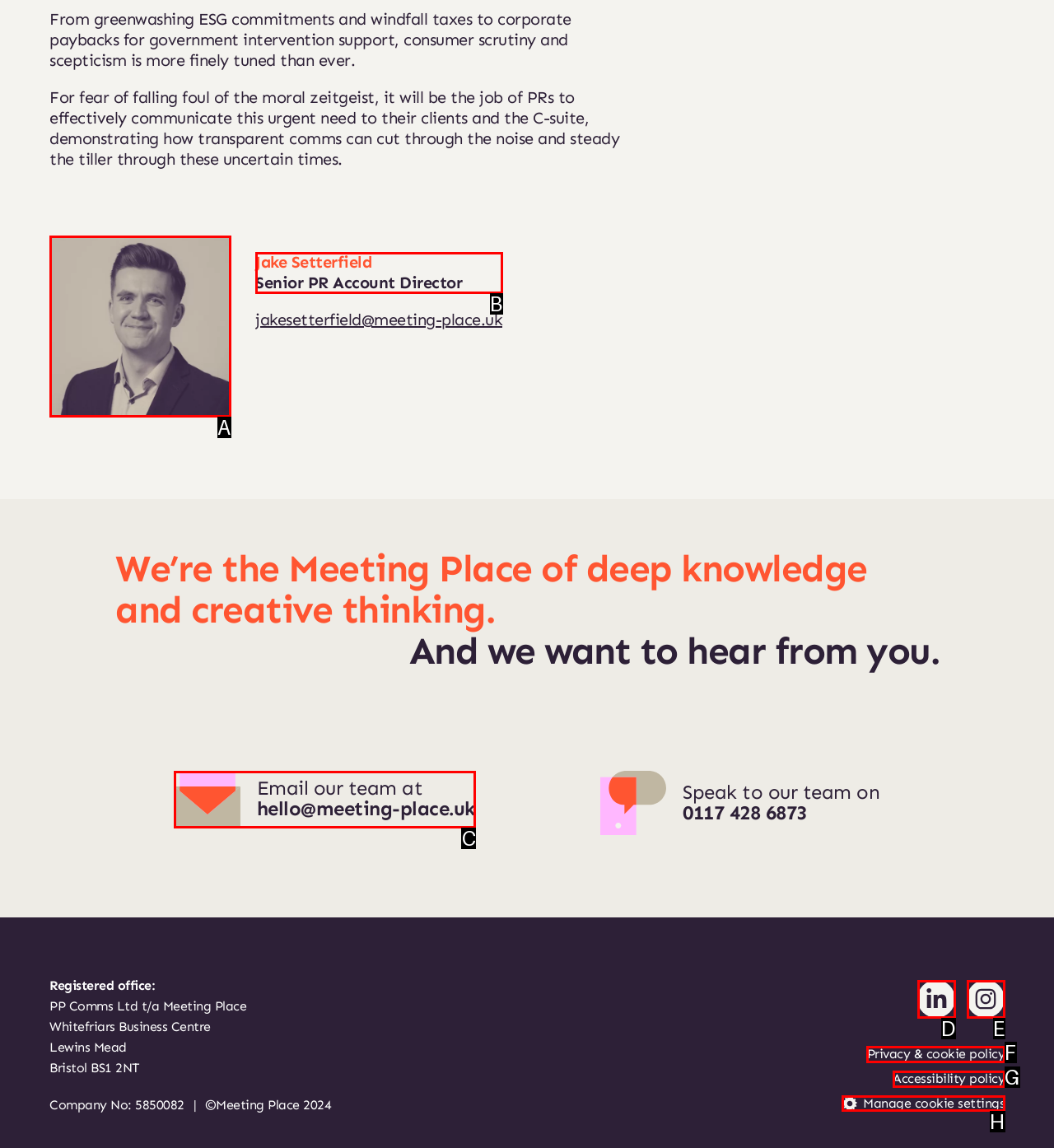Select the HTML element that matches the description: Email our team at hello@meeting-place.uk
Respond with the letter of the correct choice from the given options directly.

C